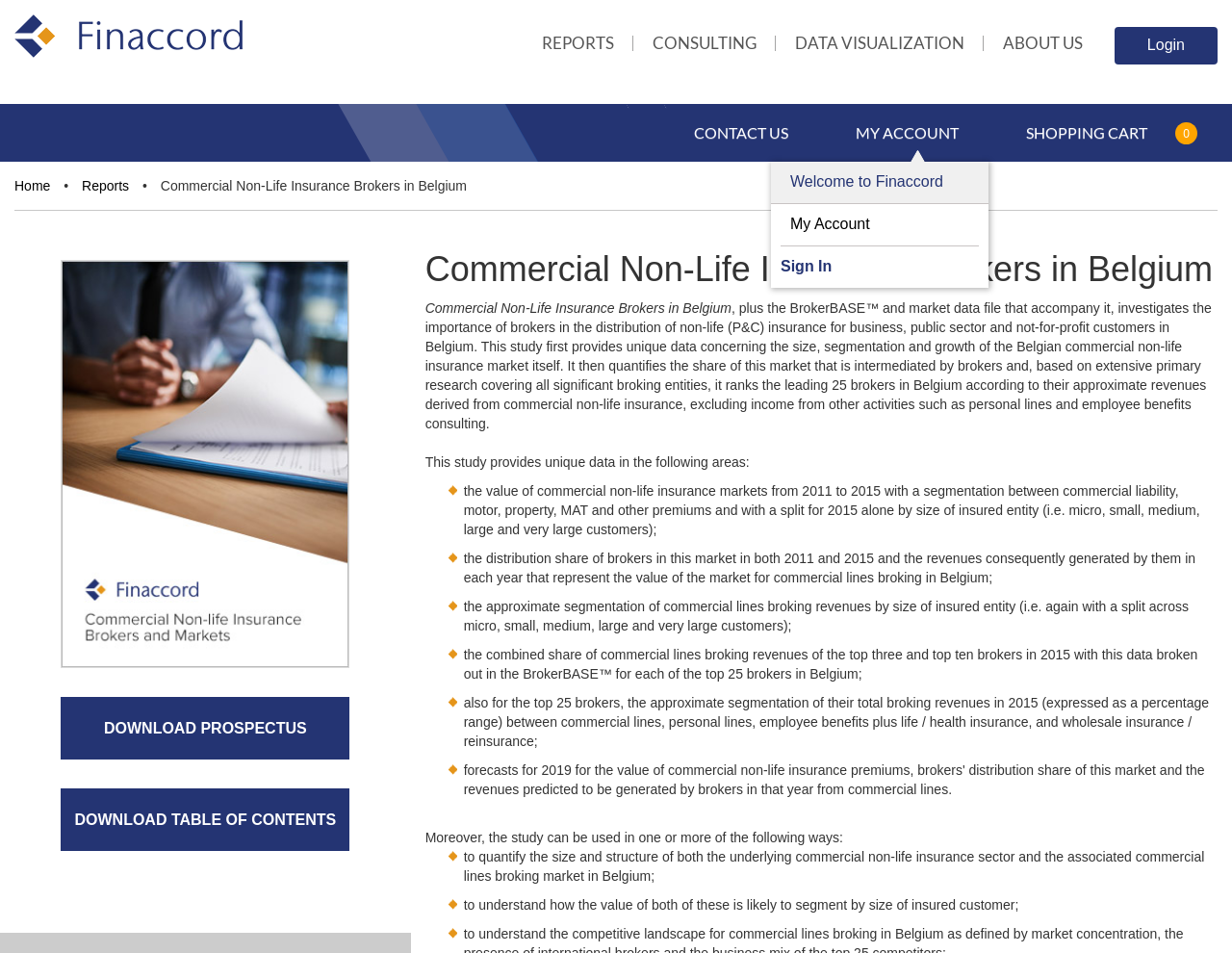Determine the bounding box coordinates of the clickable element necessary to fulfill the instruction: "View the 'Commercial Non-Life Insurance Brokers in Belgium' report". Provide the coordinates as four float numbers within the 0 to 1 range, i.e., [left, top, right, bottom].

[0.13, 0.187, 0.379, 0.203]